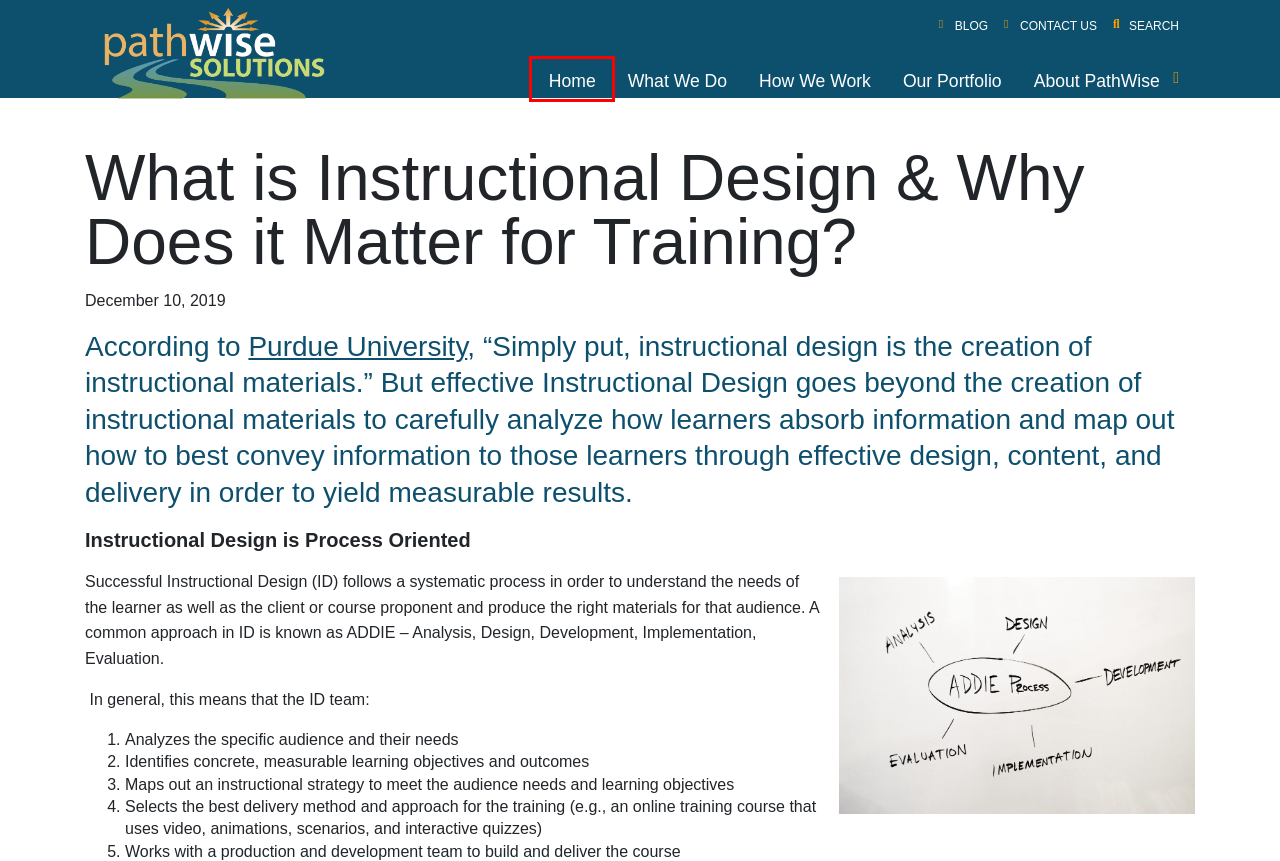You are given a screenshot of a webpage with a red rectangle bounding box around an element. Choose the best webpage description that matches the page after clicking the element in the bounding box. Here are the candidates:
A. Our Portfolio: Unveiling Excellence | PathWise Solutions Inc.
B. Where Custom eLearning & Training meets Web Design & LMS Development | PathWise Solutions Inc.
C. About Your Collaborative Partners: The Power Behind the Projects | PathWise Solutions Inc.
D. Blog | PathWise Solutions Inc.
E. Contact PathWise | PathWise Solutions Inc.
F. How We Work: Services that Transform – Your Vision, Our Expertise | PathWise Solutions Inc.
G. 5 Statistics That Will Change How You View eLearning: An Infographic | PathWise Solutions Inc.
H. Custom eLearning Solutions & LMS Development | PathWise Solutions Inc.

H